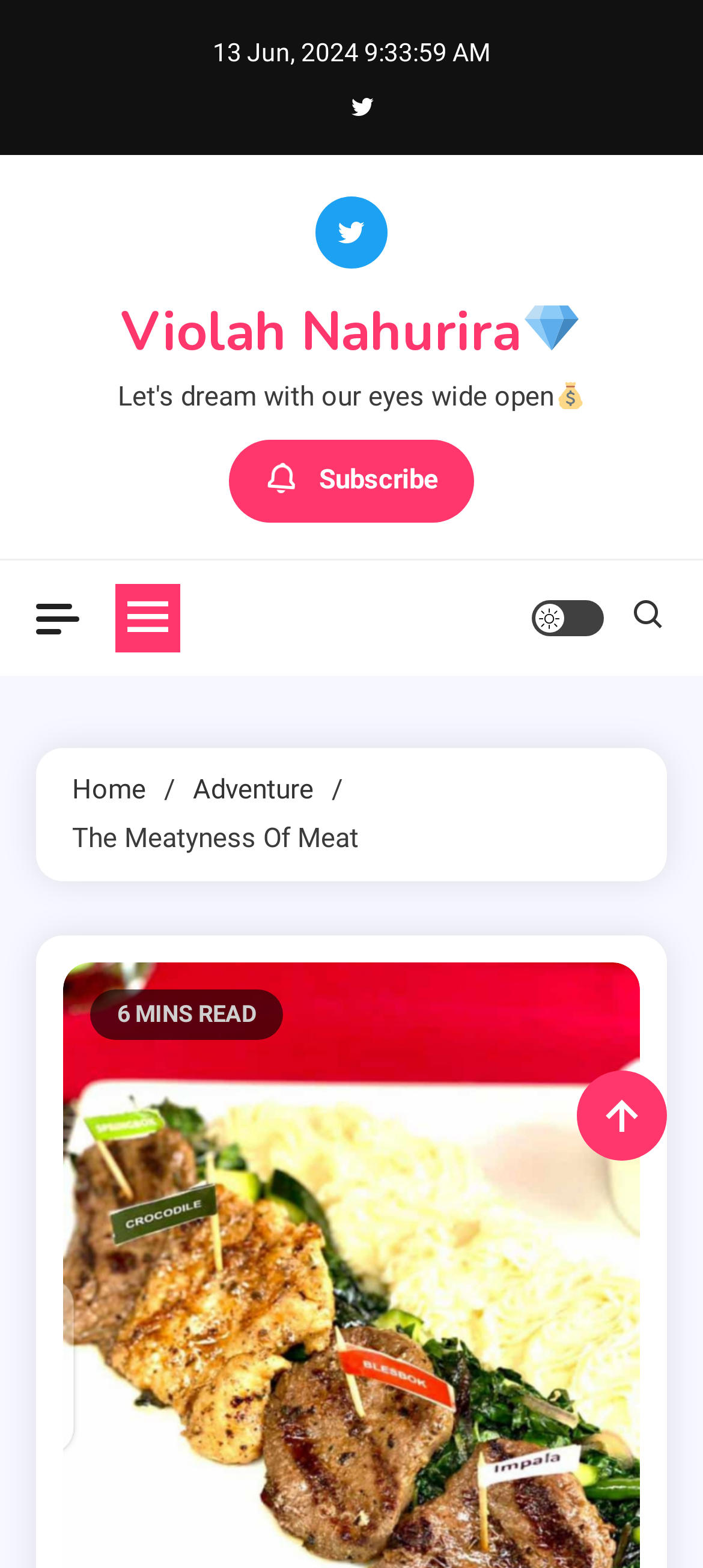Respond to the question below with a concise word or phrase:
What is the date of the post?

13 Jun, 2024